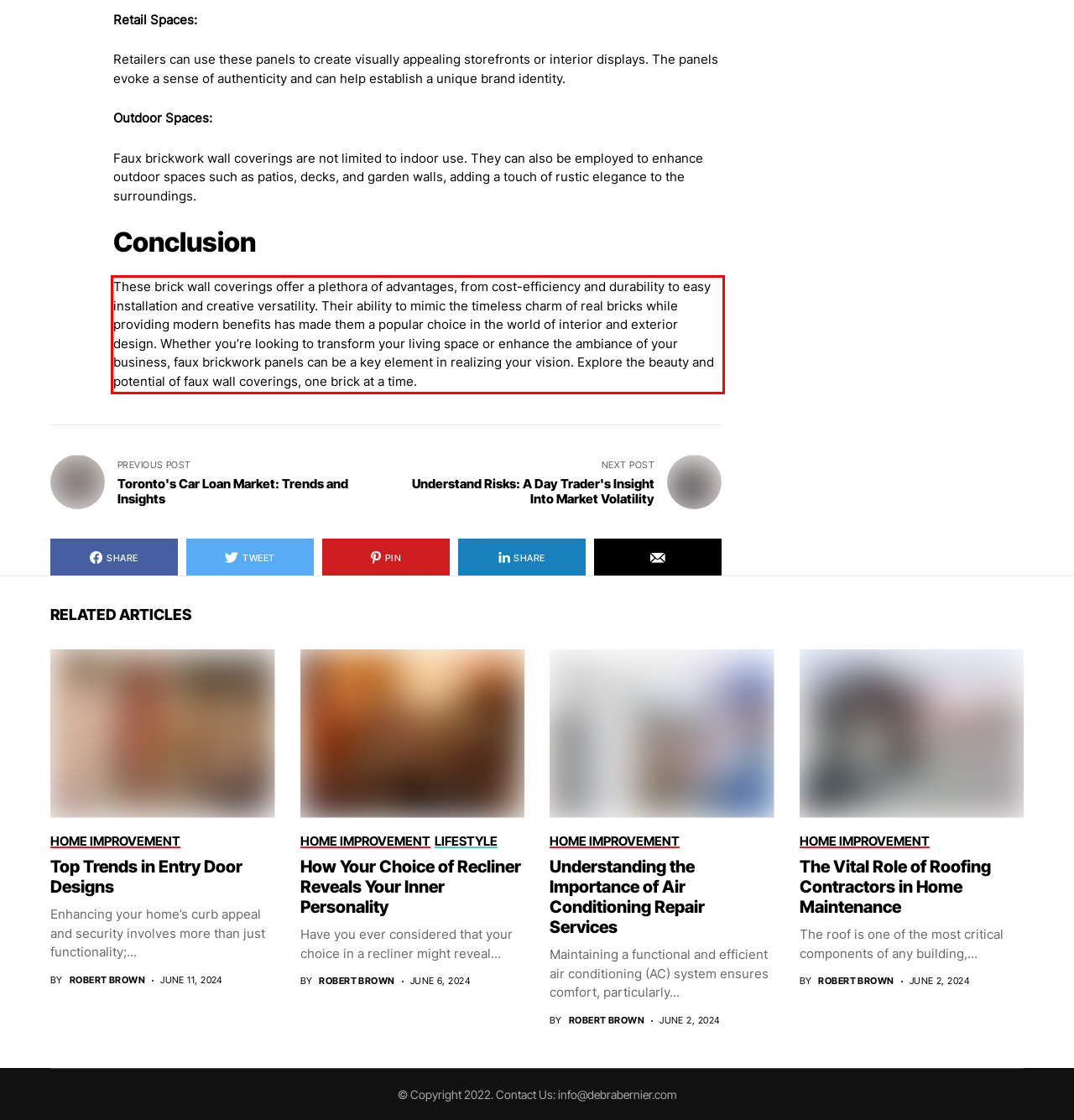Using the provided screenshot of a webpage, recognize the text inside the red rectangle bounding box by performing OCR.

These brick wall coverings offer a plethora of advantages, from cost-efficiency and durability to easy installation and creative versatility. Their ability to mimic the timeless charm of real bricks while providing modern benefits has made them a popular choice in the world of interior and exterior design. Whether you’re looking to transform your living space or enhance the ambiance of your business, faux brickwork panels can be a key element in realizing your vision. Explore the beauty and potential of faux wall coverings, one brick at a time.